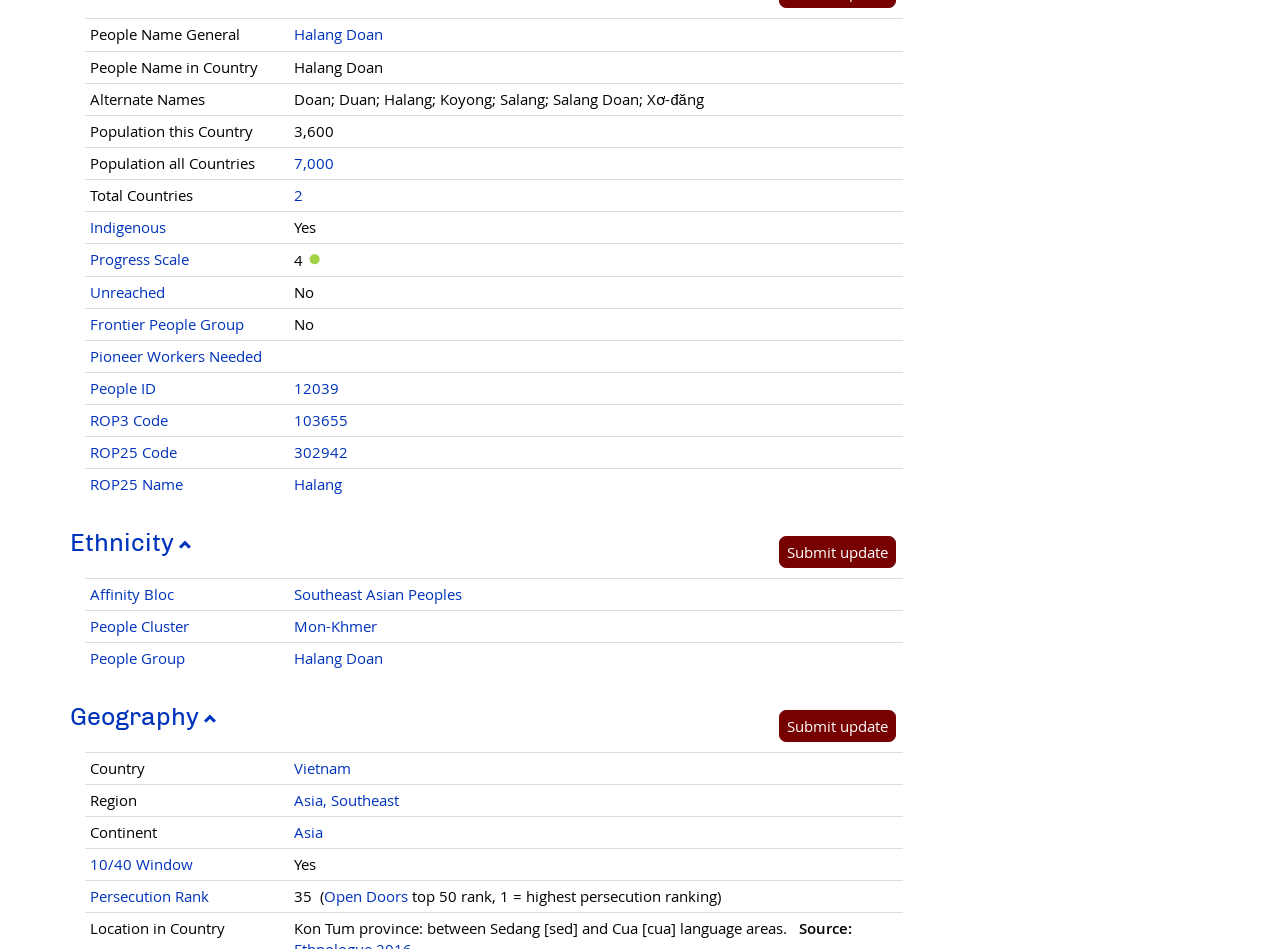Locate the UI element described by Submit update and provide its bounding box coordinates. Use the format (top-left x, top-left y, bottom-right x, bottom-right y) with all values as floating point numbers between 0 and 1.

[0.608, 0.565, 0.7, 0.598]